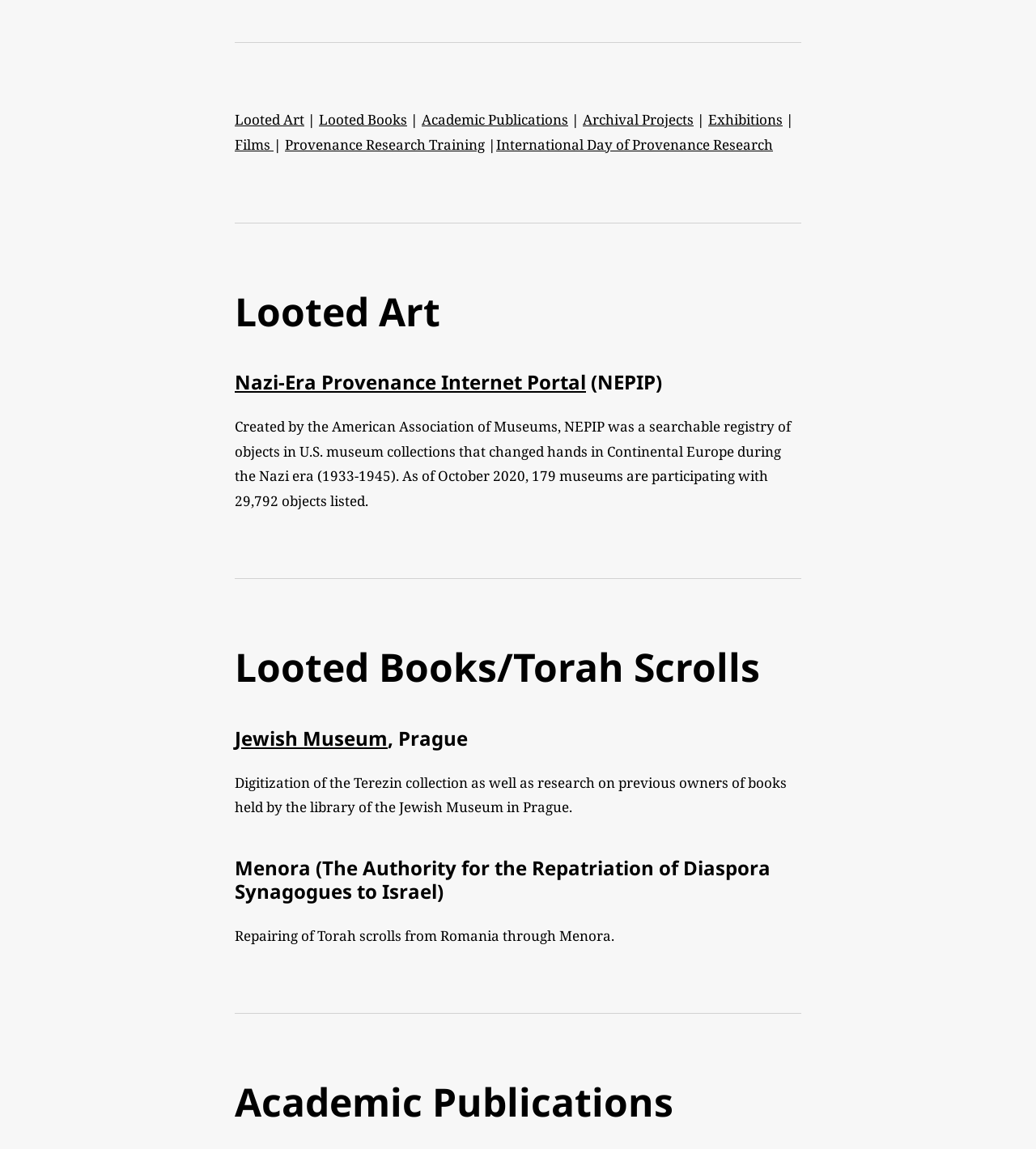Using the description: "Nazi-Era Provenance Internet Portal", determine the UI element's bounding box coordinates. Ensure the coordinates are in the format of four float numbers between 0 and 1, i.e., [left, top, right, bottom].

[0.227, 0.328, 0.566, 0.351]